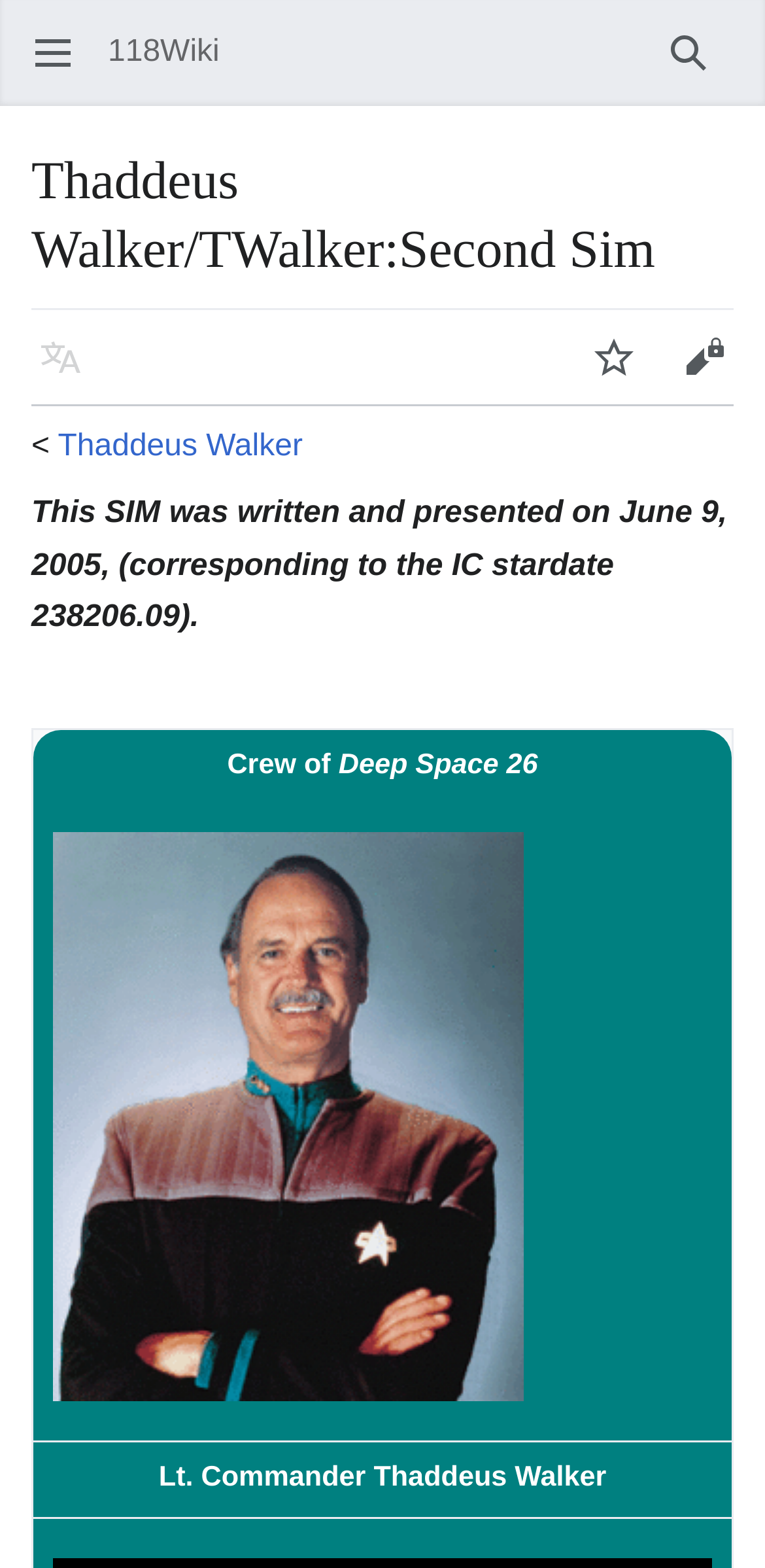Could you find the bounding box coordinates of the clickable area to complete this instruction: "Go to Deep Space 26"?

[0.443, 0.478, 0.703, 0.498]